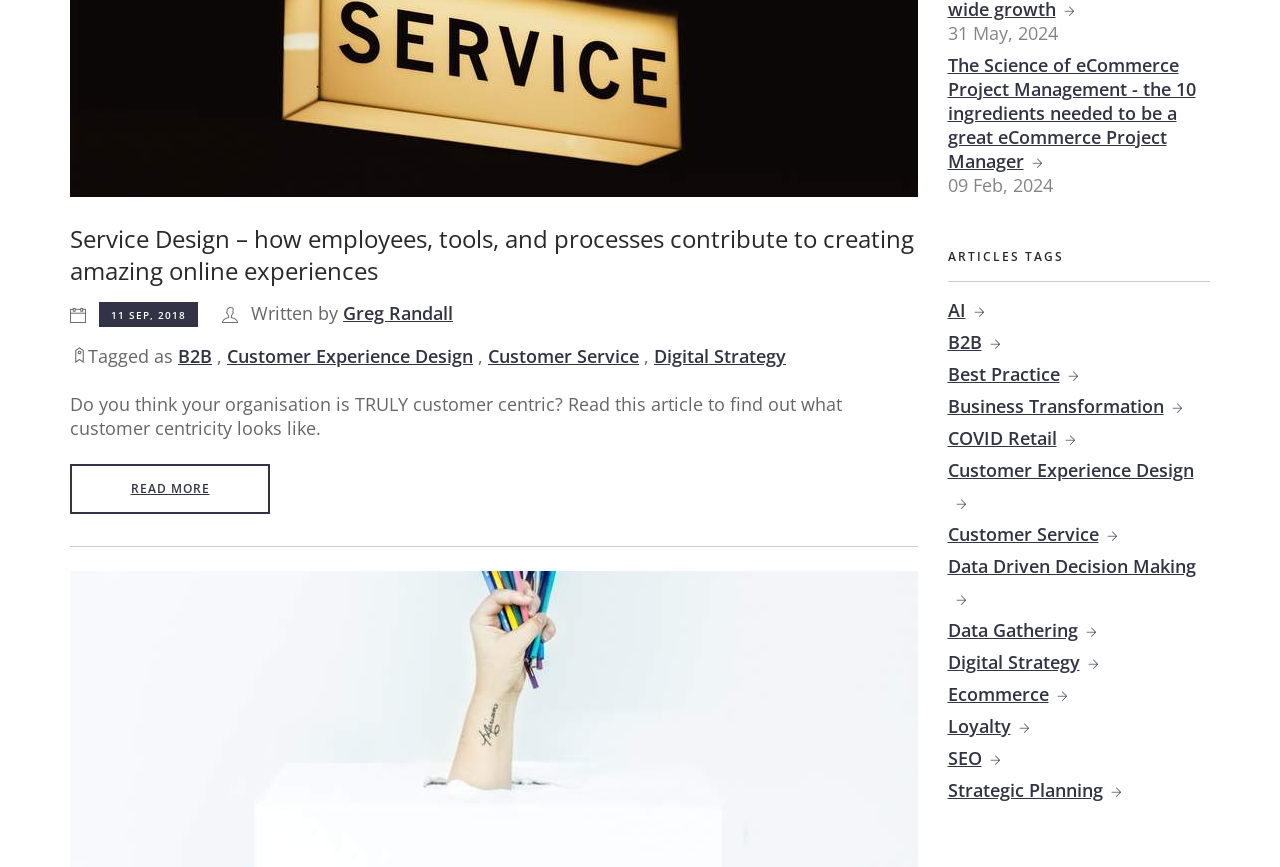Identify the bounding box coordinates for the UI element described as: "Eater Houston reported that".

None